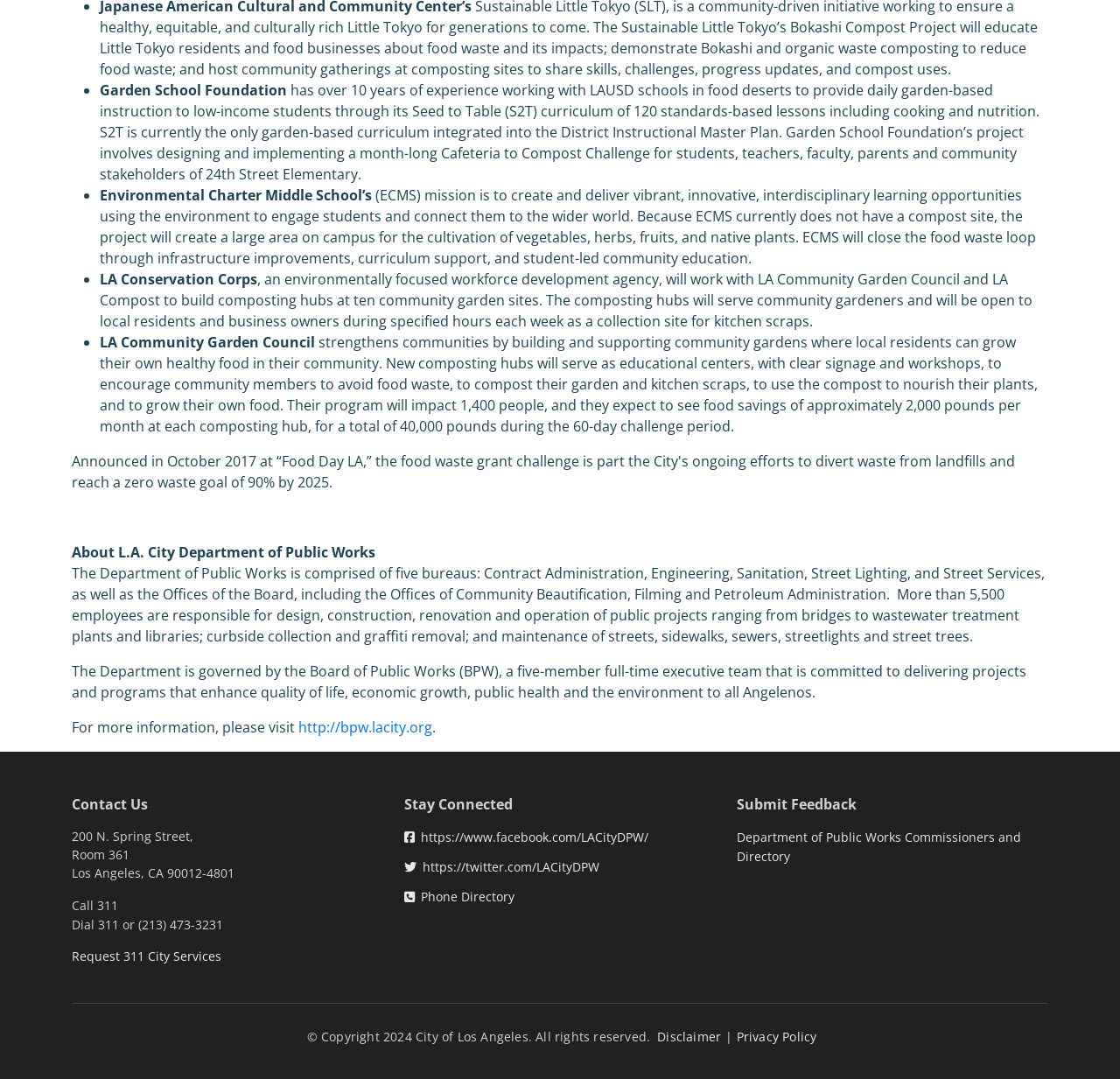What is the purpose of the composting hubs built by LA Conservation Corps?
Please give a well-detailed answer to the question.

According to the paragraph describing LA Conservation Corps, the composting hubs built by them will serve community gardeners and will be open to local residents and business owners during specified hours each week as a collection site for kitchen scraps.